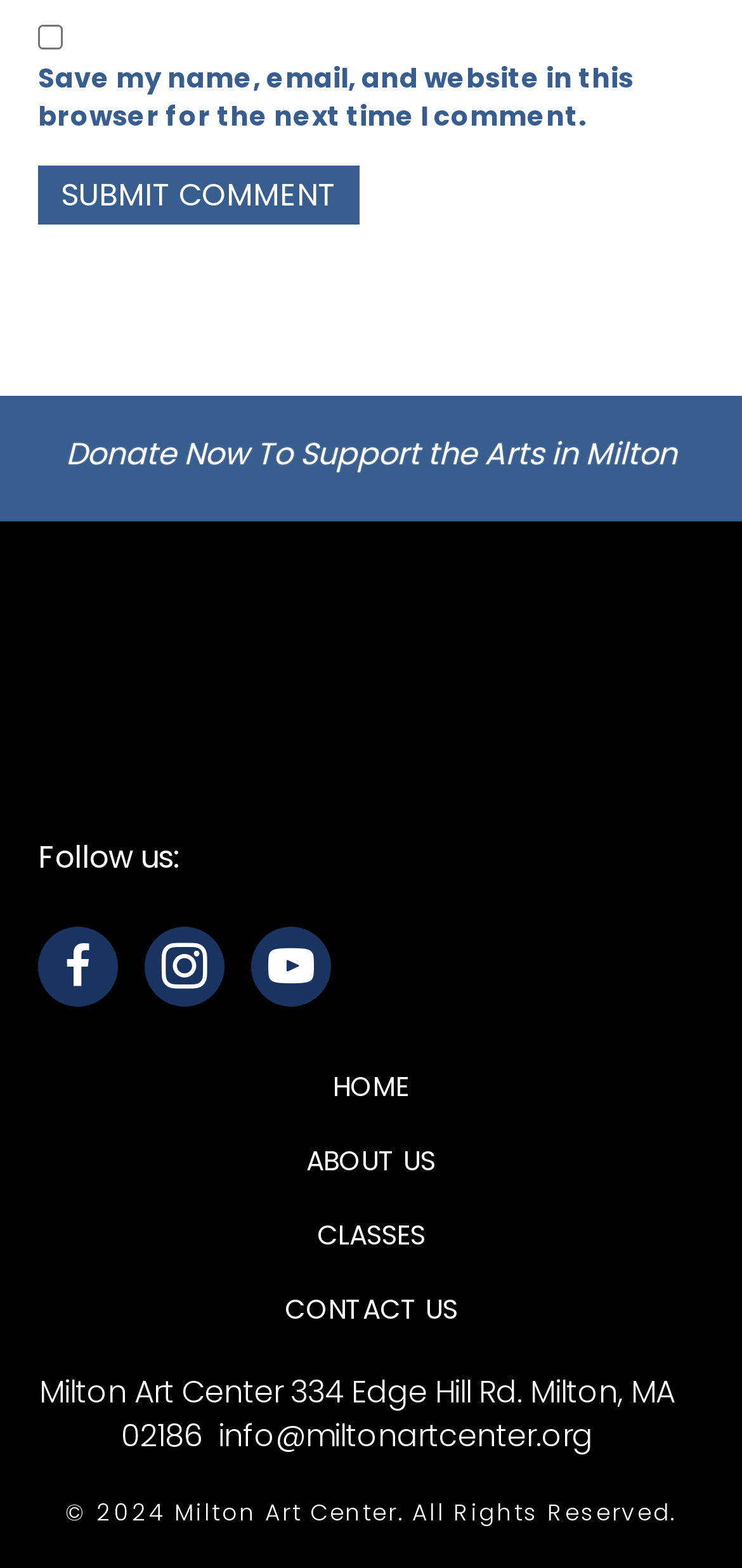Determine the bounding box coordinates for the UI element with the following description: "info@miltonartcenter.org". The coordinates should be four float numbers between 0 and 1, represented as [left, top, right, bottom].

[0.294, 0.902, 0.799, 0.93]